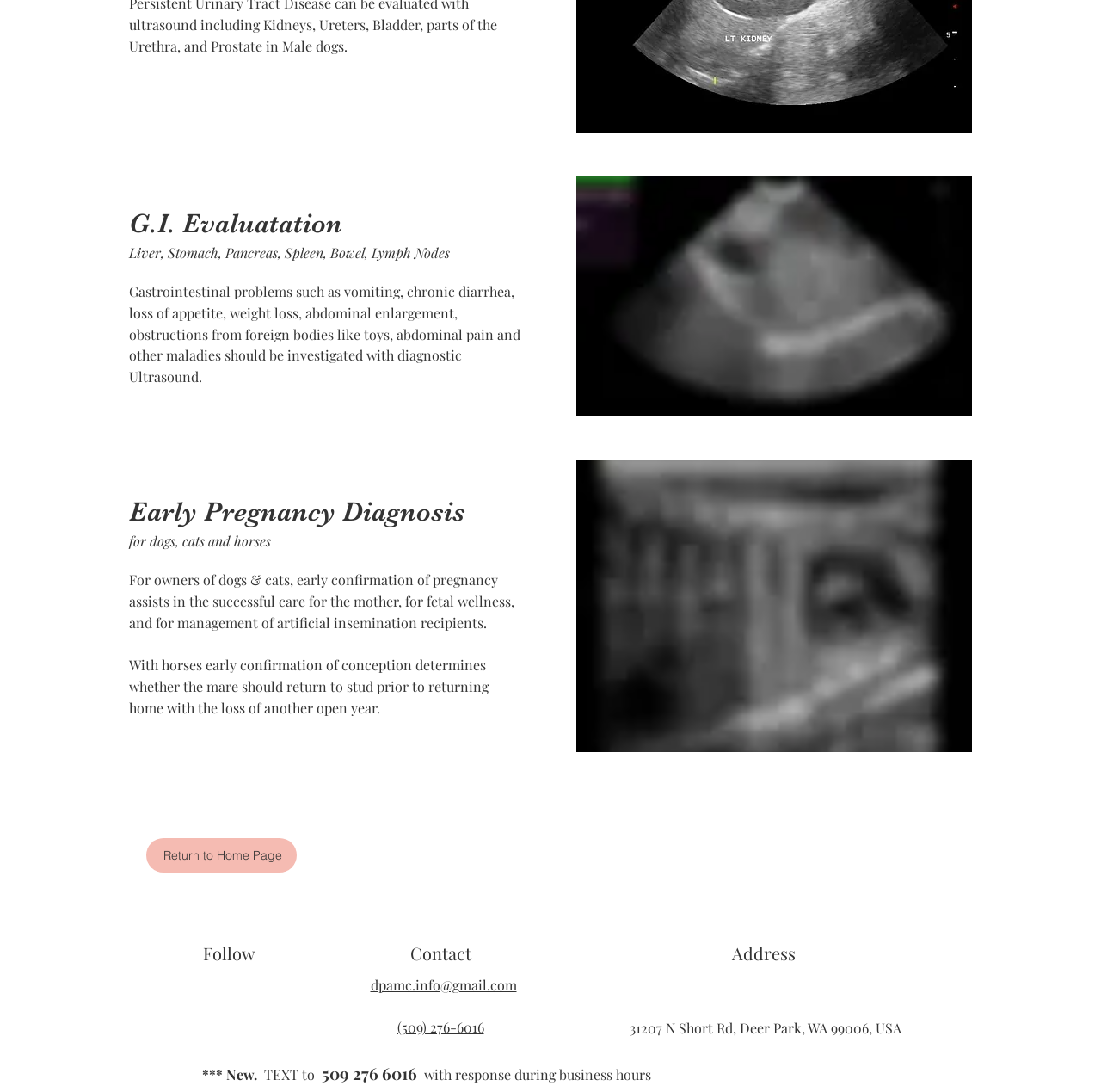Calculate the bounding box coordinates of the UI element given the description: "Return to Home Page".

[0.133, 0.768, 0.27, 0.799]